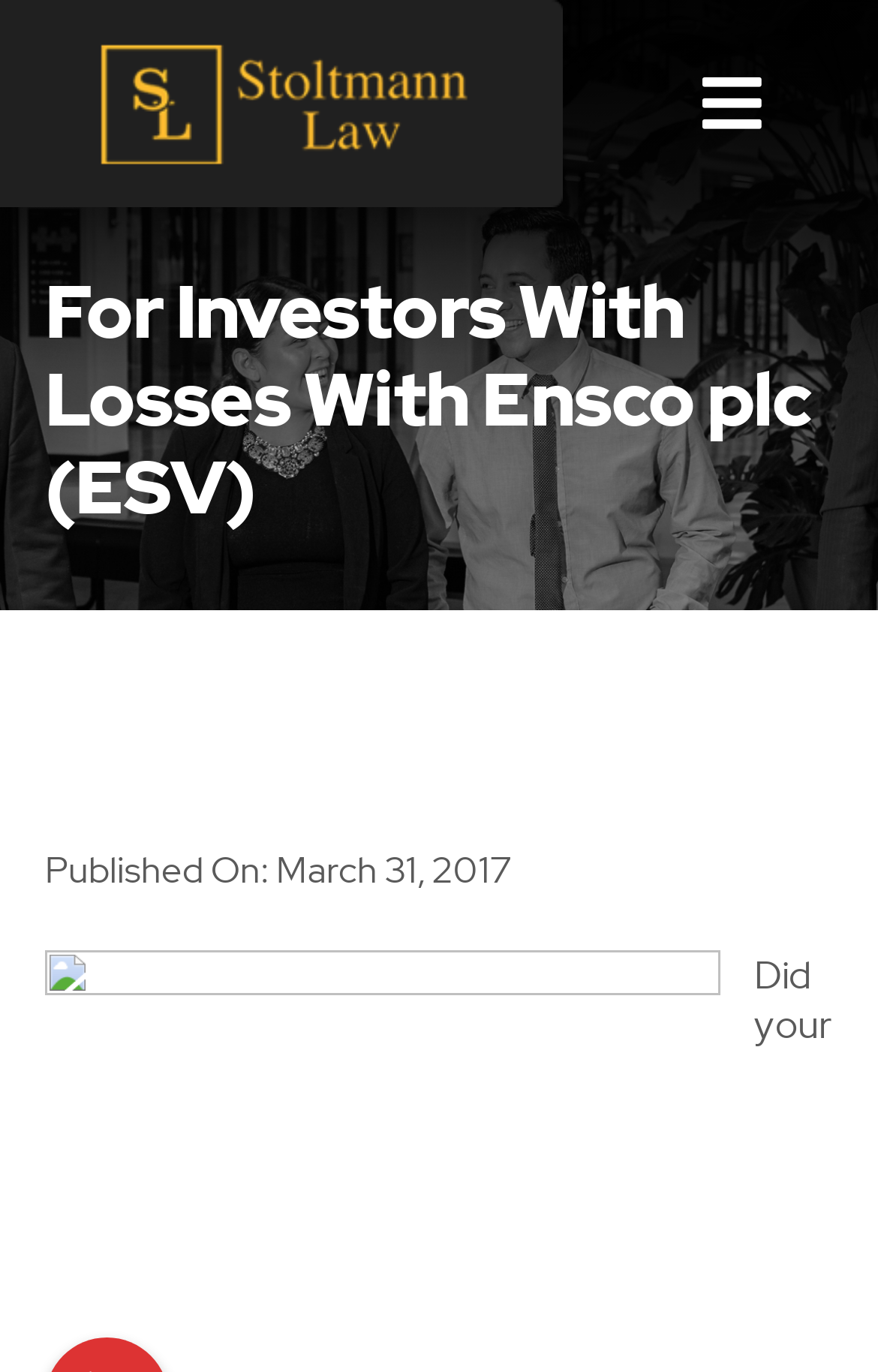Locate and extract the headline of this webpage.

For Investors With Losses With Ensco plc (ESV)